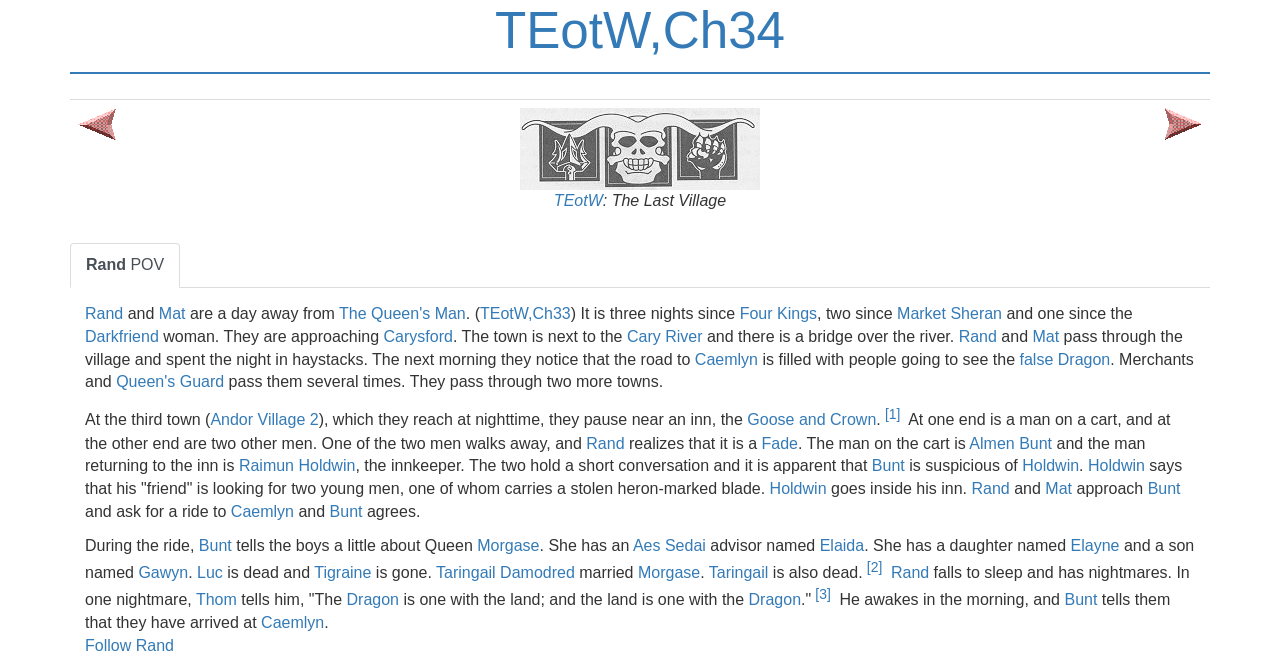Please specify the bounding box coordinates in the format (top-left x, top-left y, bottom-right x, bottom-right y), with all values as floating point numbers between 0 and 1. Identify the bounding box of the UI element described by: name="s" placeholder="Search" title="Search for:"

None